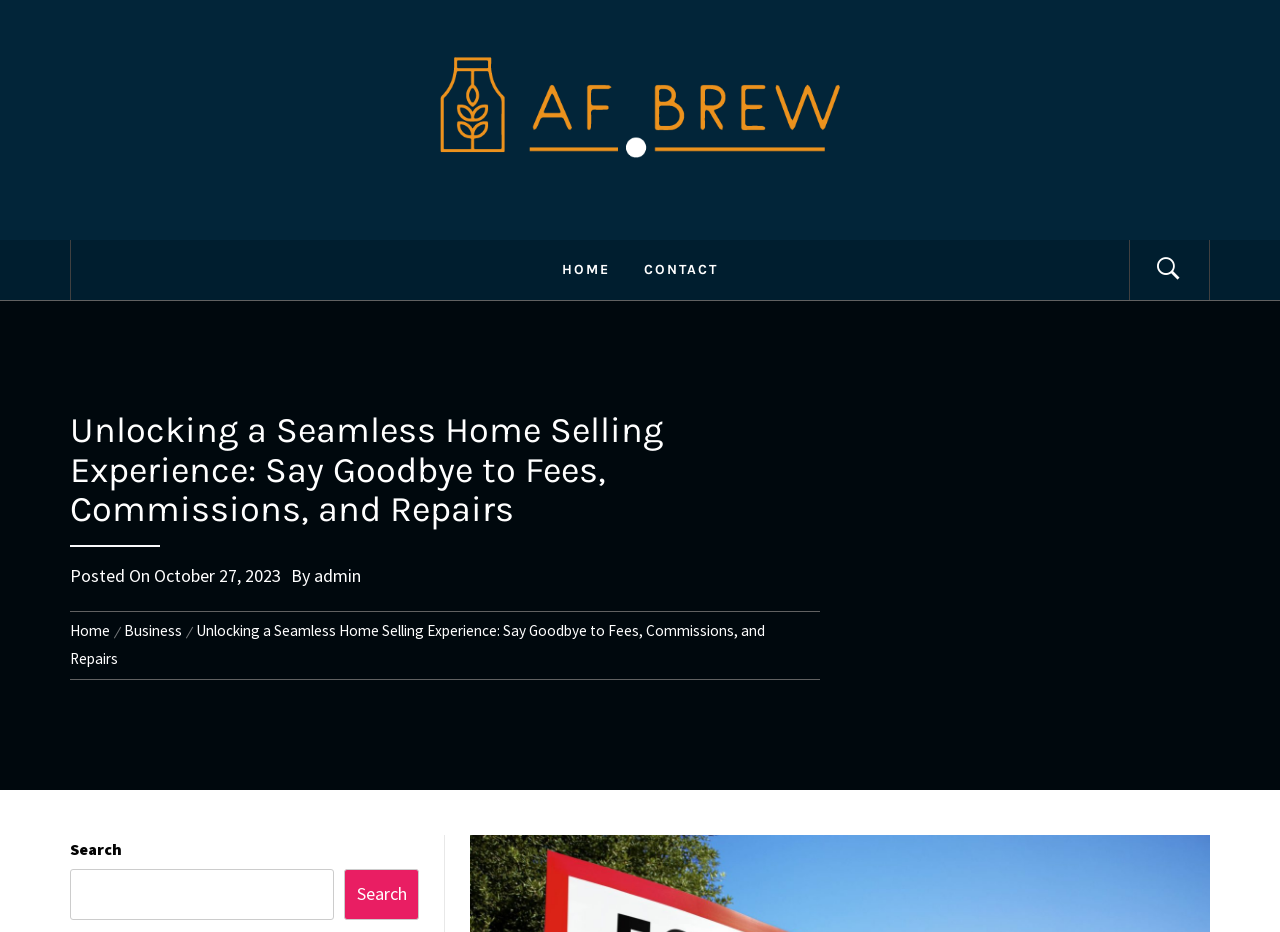What is the name of the company?
Based on the screenshot, respond with a single word or phrase.

Af Brew